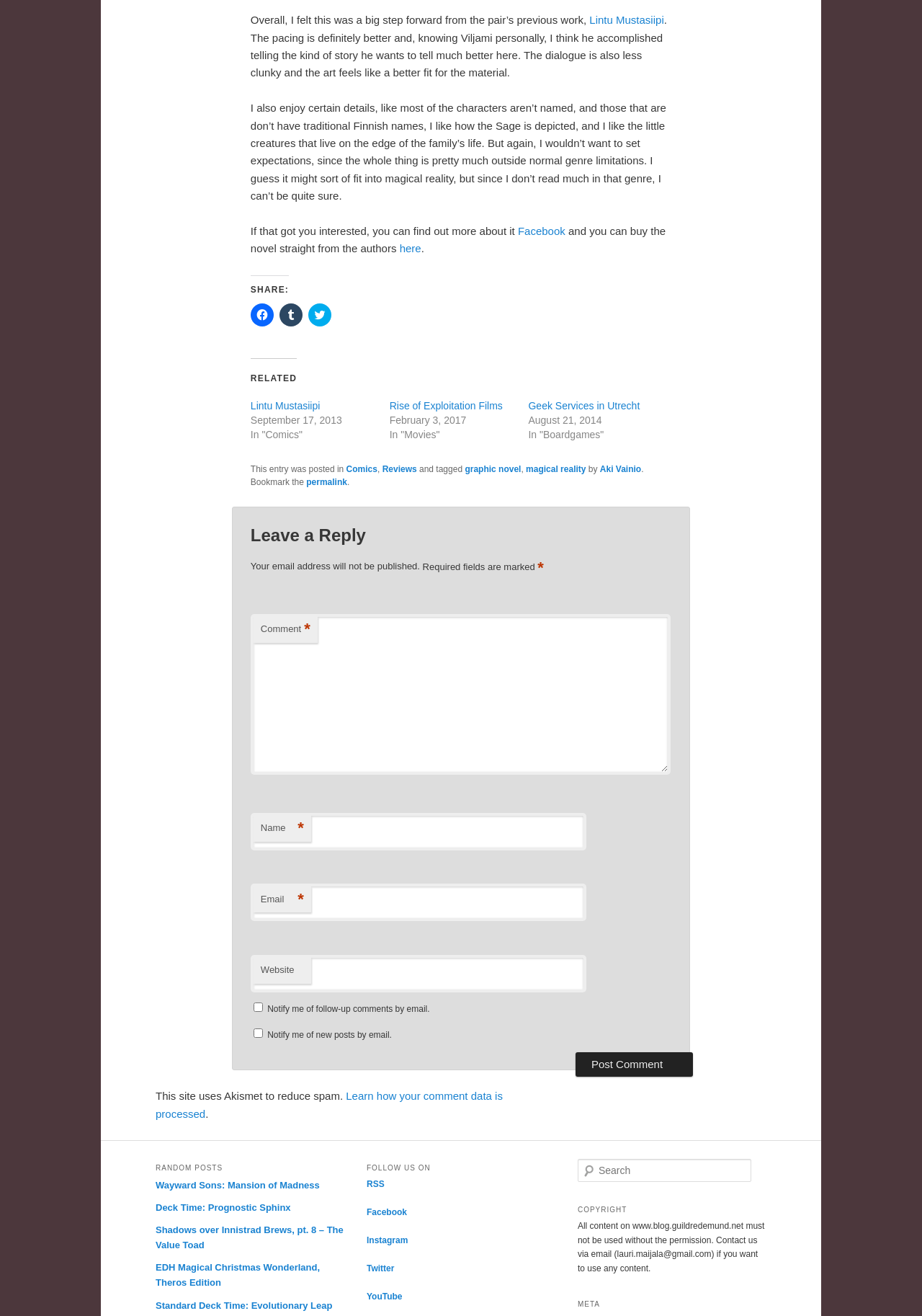What is the genre of the novel?
Using the picture, provide a one-word or short phrase answer.

Magical reality